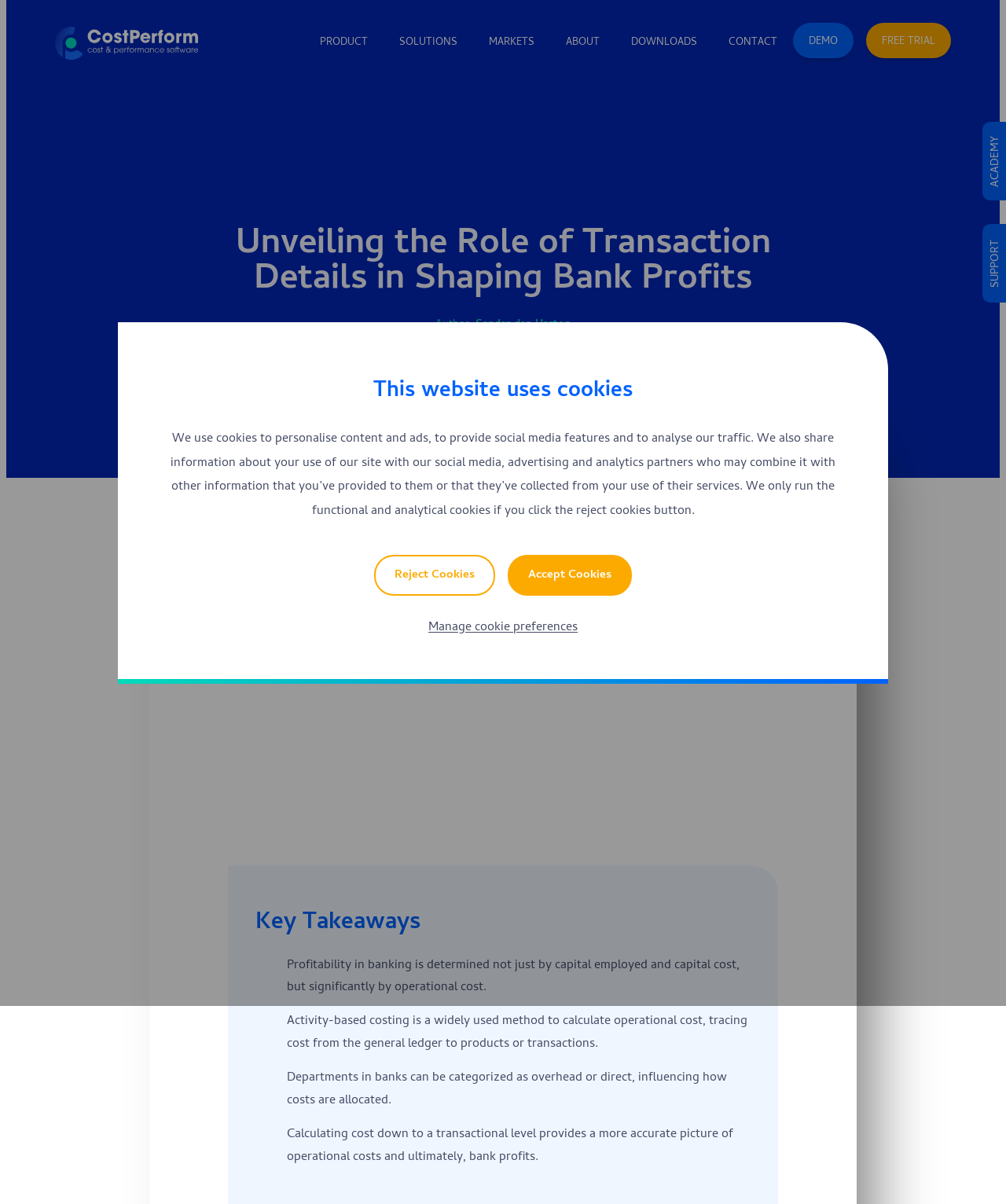What is the purpose of activity-based costing?
Look at the screenshot and provide an in-depth answer.

I found this information in the text that says 'Activity-based costing is a widely used method to calculate operational cost, tracing cost from the general ledger to products or transactions.' This implies that the purpose of activity-based costing is to calculate operational cost.